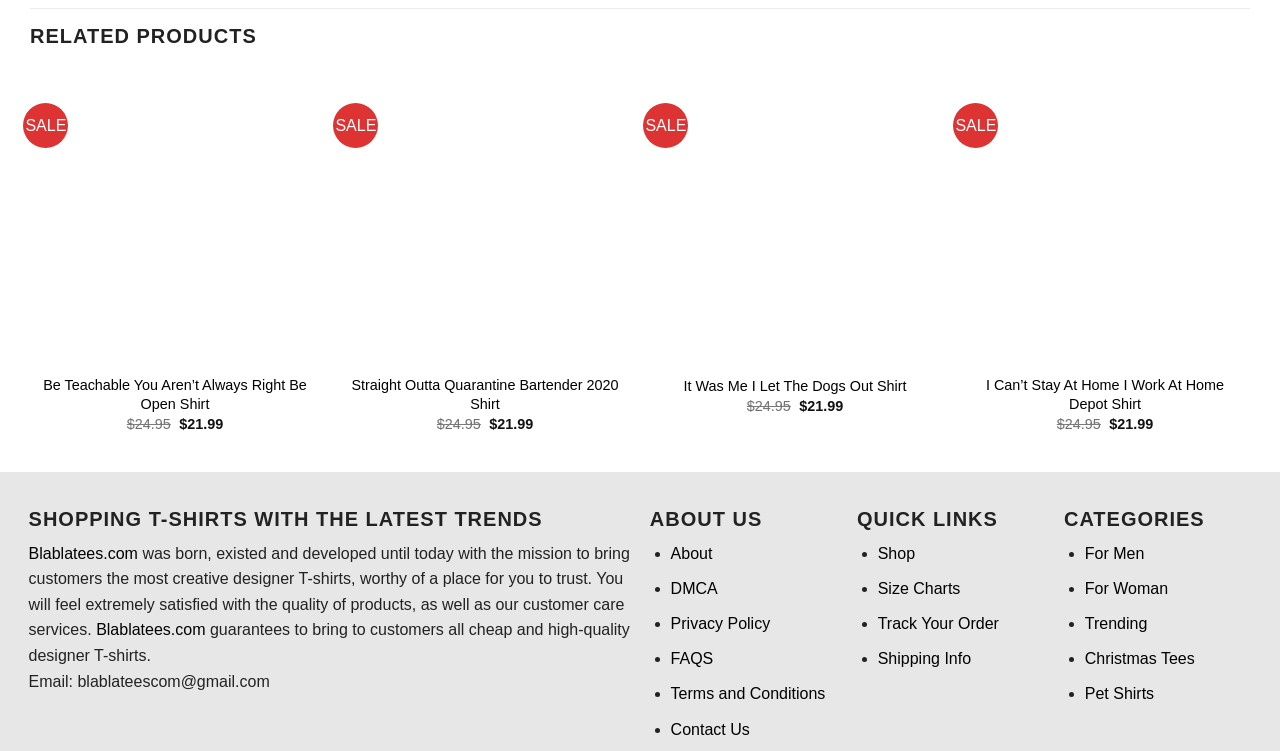Identify the bounding box coordinates of the section to be clicked to complete the task described by the following instruction: "Add to wishlist for 'Straight Outta Quarantine Bartender 2020 Shirt'". The coordinates should be four float numbers between 0 and 1, formatted as [left, top, right, bottom].

[0.452, 0.162, 0.481, 0.202]